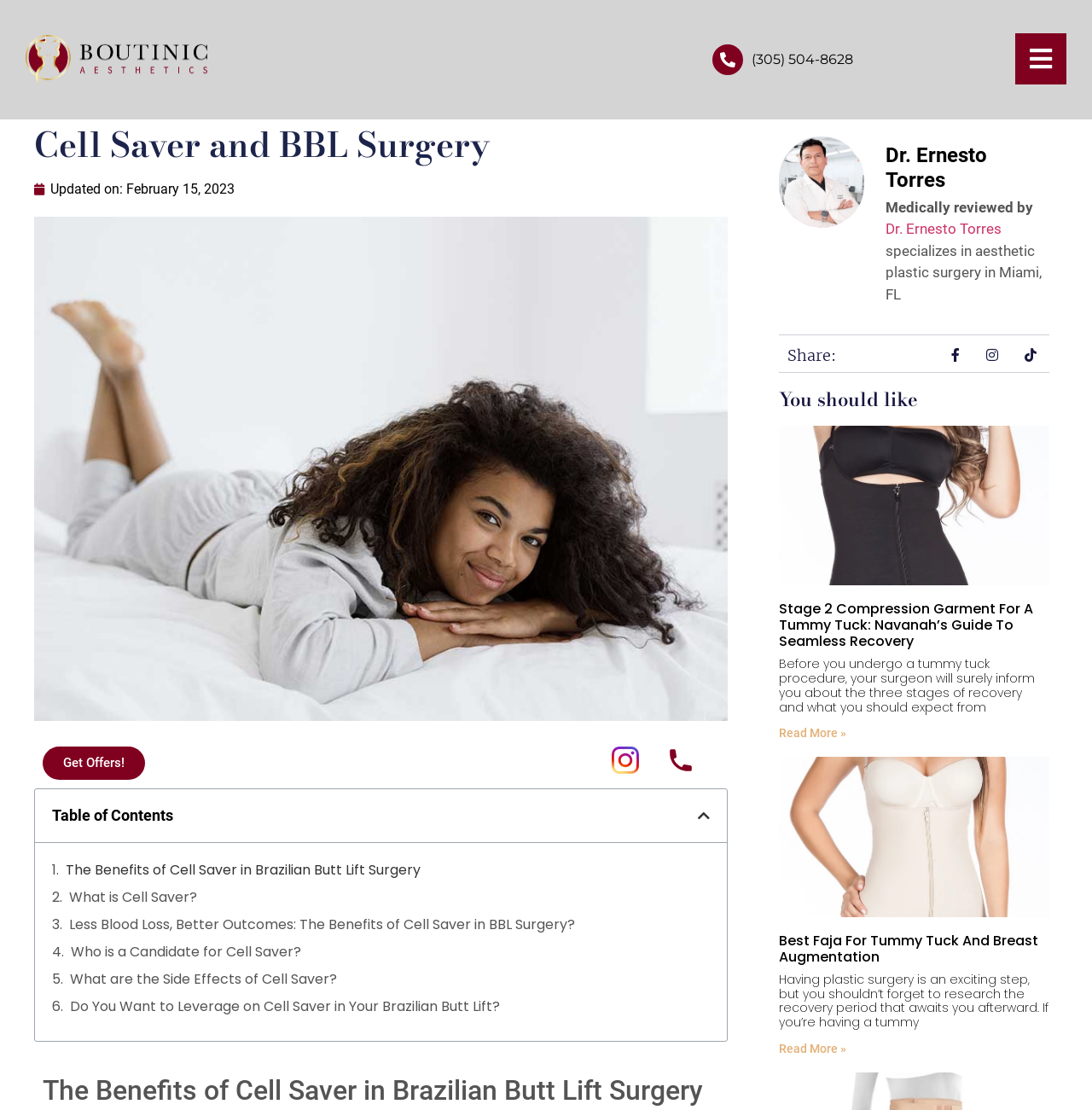Identify and provide the text of the main header on the webpage.

Cell Saver and BBL Surgery